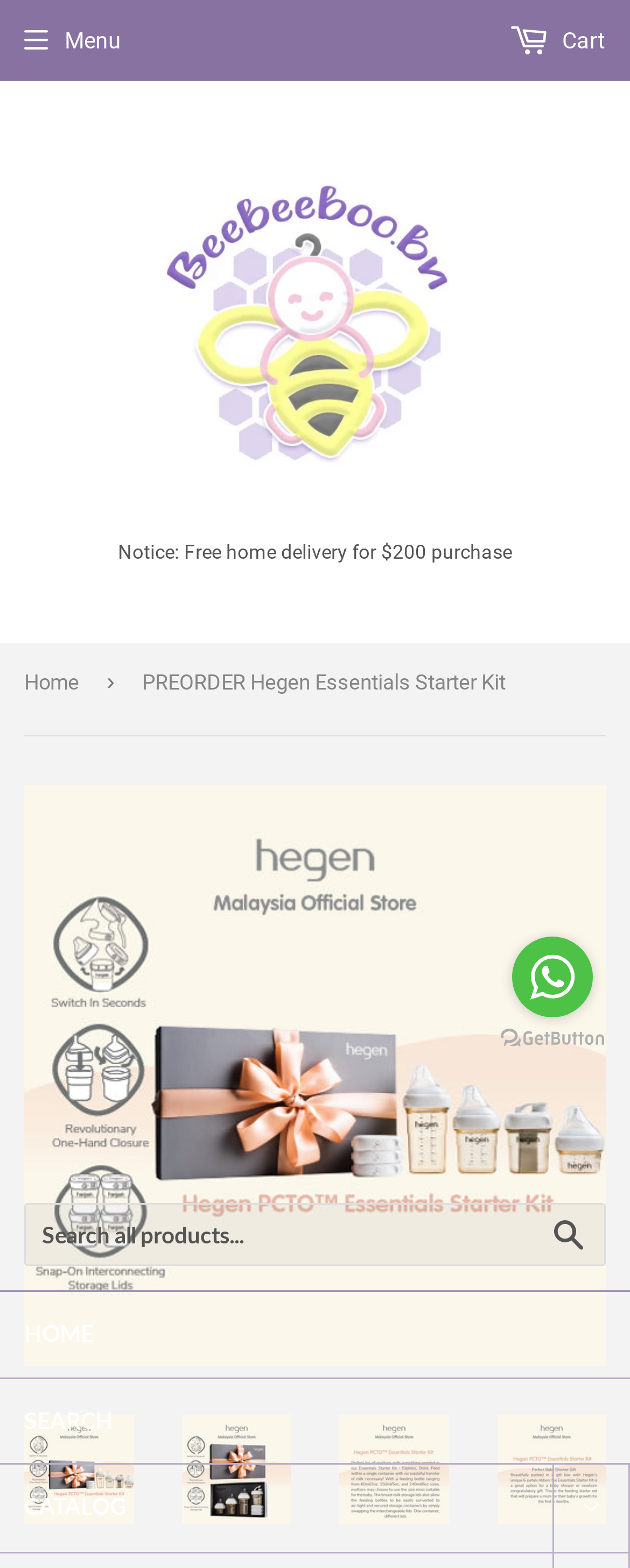Highlight the bounding box of the UI element that corresponds to this description: "alt="PREORDER Hegen Essentials Starter Kit"".

[0.038, 0.902, 0.212, 0.972]